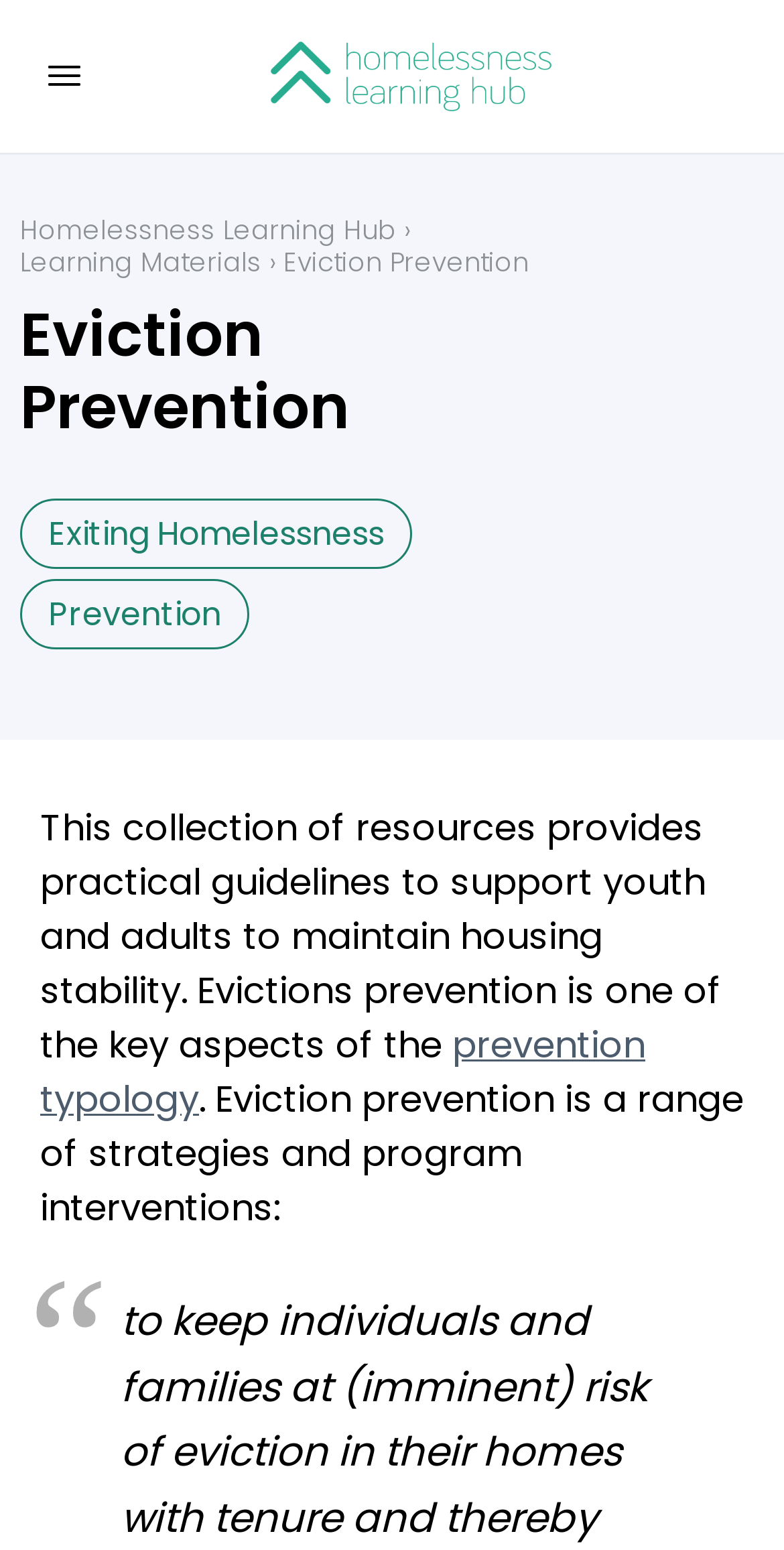Given the element description Homelessness Learning Hub, specify the bounding box coordinates of the corresponding UI element in the format (top-left x, top-left y, bottom-right x, bottom-right y). All values must be between 0 and 1.

[0.026, 0.139, 0.505, 0.16]